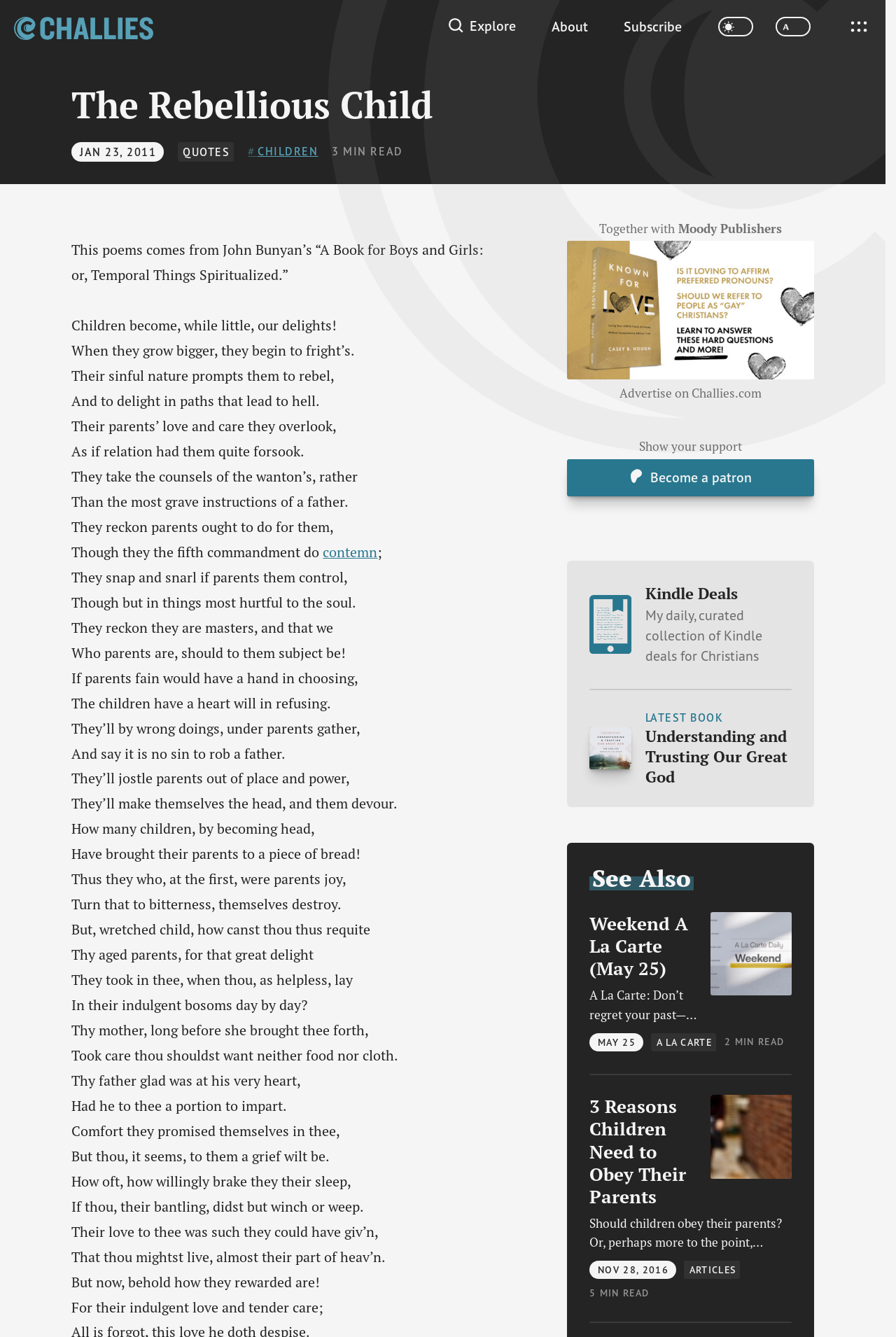What is the topic of the Kindle Deals section?
Can you provide a detailed and comprehensive answer to the question?

The heading 'Kindle Deals My daily, curated collection of Kindle deals for Christians' suggests that the topic of the Kindle Deals section is Christian Kindle deals, which are curated daily.